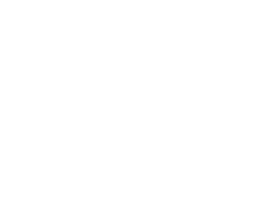Use a single word or phrase to answer the question:
What is the purpose of the DHD-650?

Deep-hole drilling